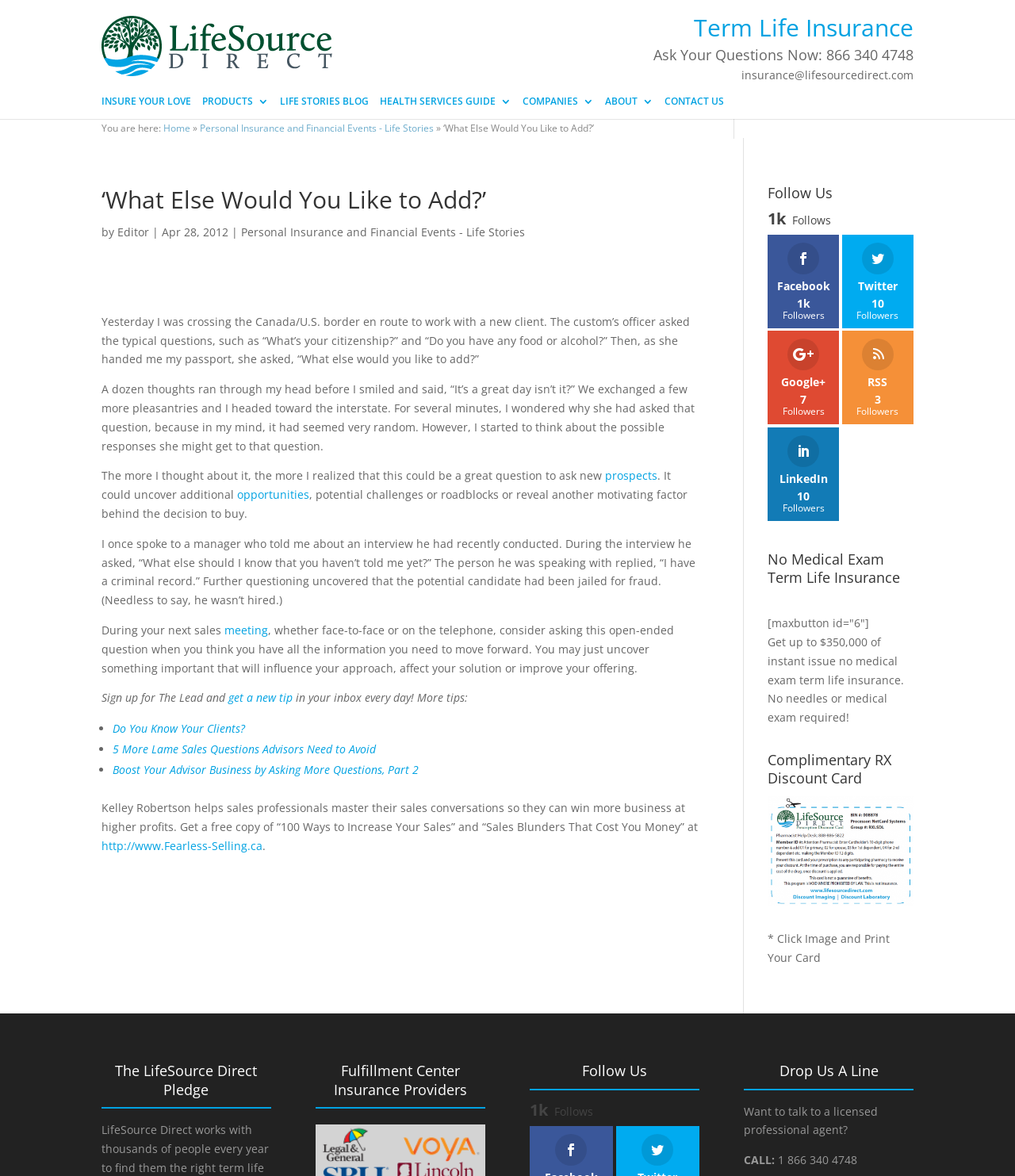Identify and provide the main heading of the webpage.

Term Life Insurance